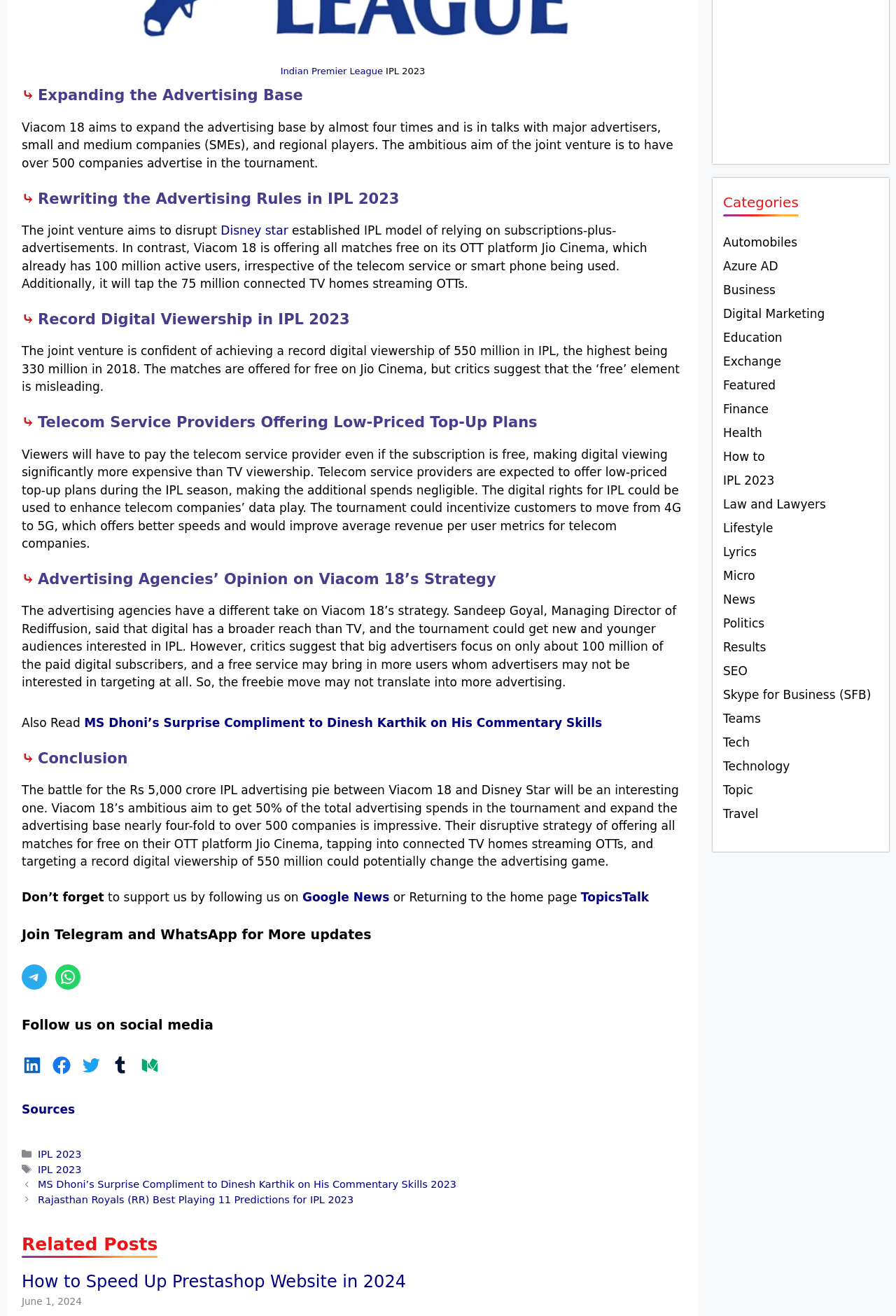Provide the bounding box coordinates of the section that needs to be clicked to accomplish the following instruction: "Click on the link 'Indian Premier League'."

[0.313, 0.05, 0.427, 0.058]